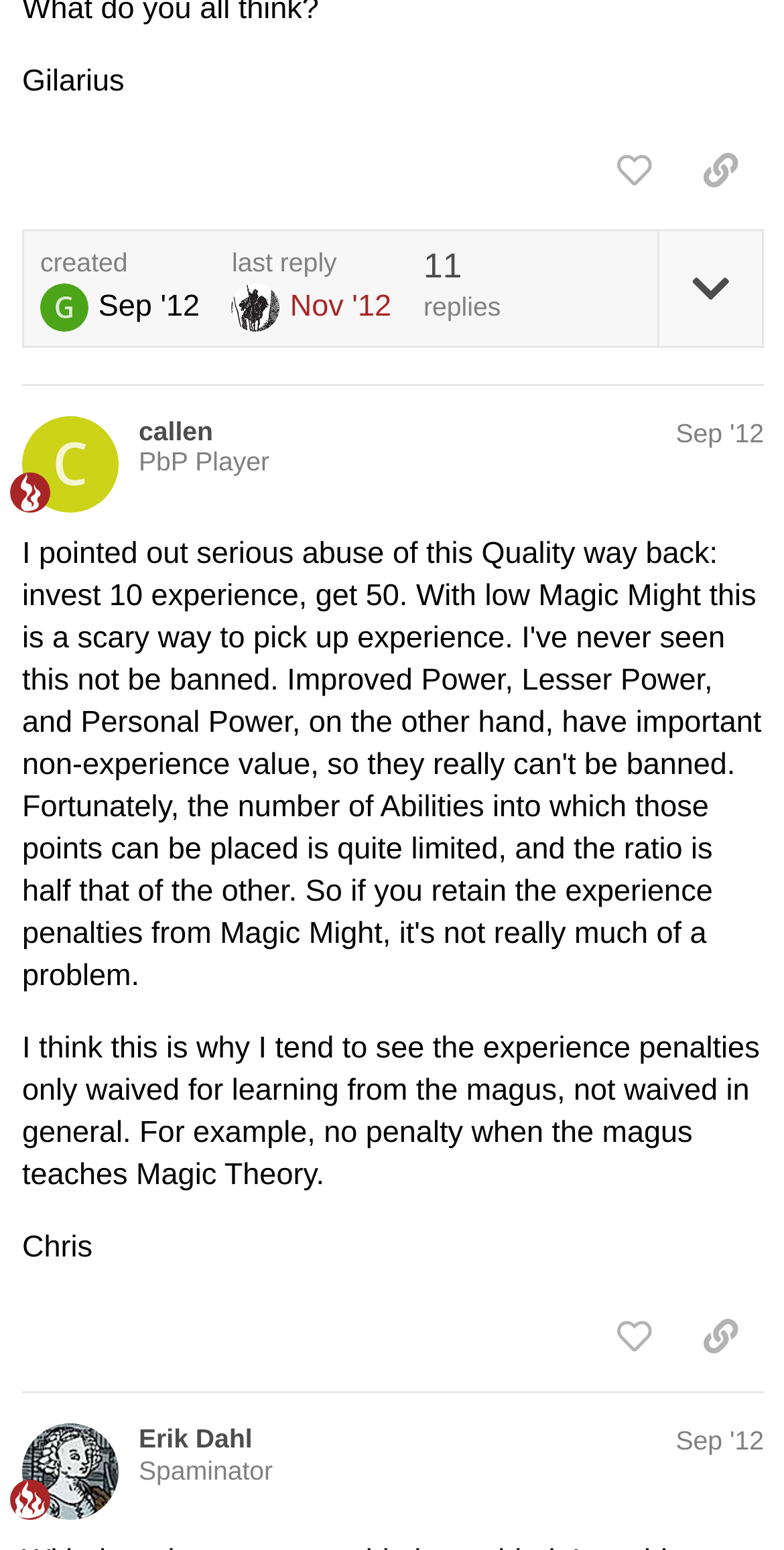Please identify the bounding box coordinates of the element I need to click to follow this instruction: "view last reply".

[0.296, 0.159, 0.499, 0.214]